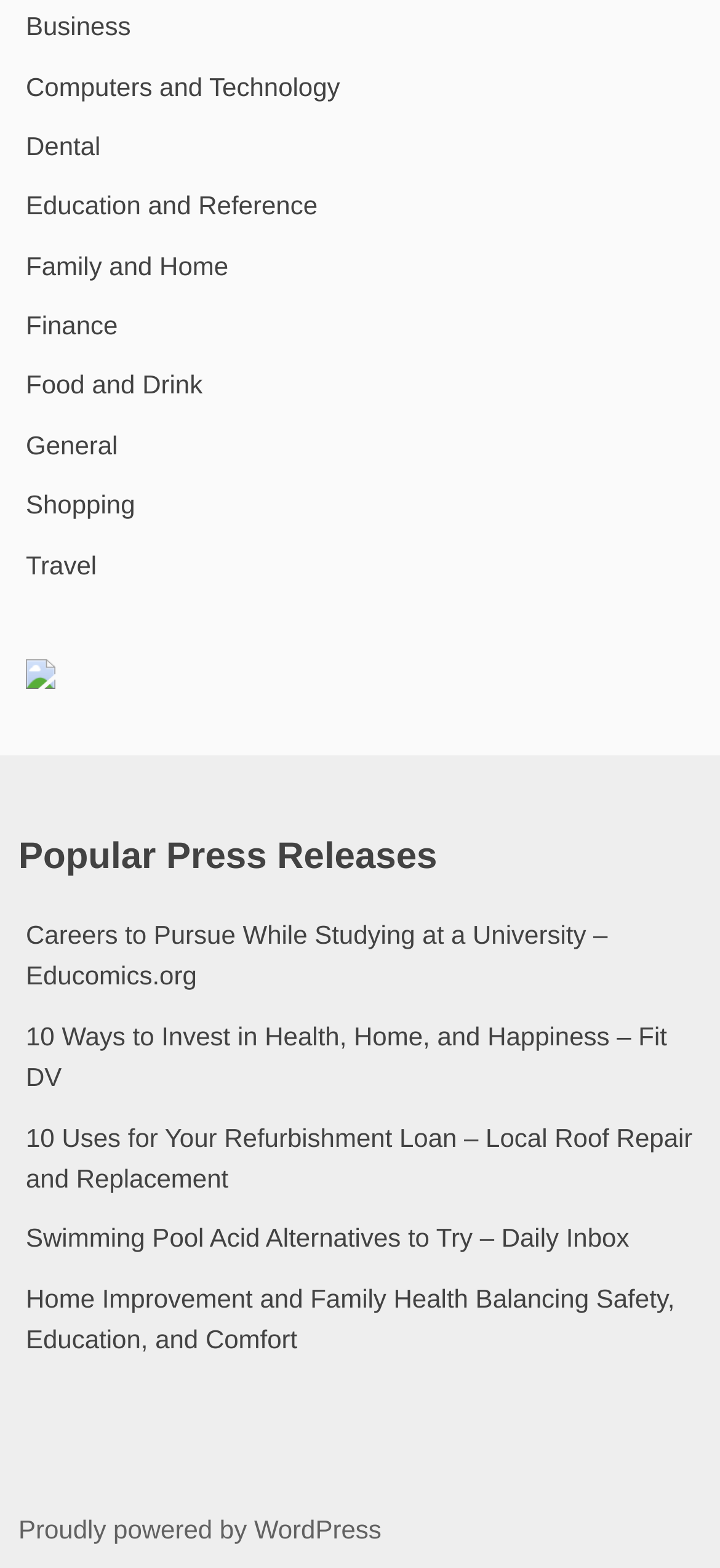Identify the bounding box coordinates for the UI element described as follows: Contact. Use the format (top-left x, top-left y, bottom-right x, bottom-right y) and ensure all values are floating point numbers between 0 and 1.

None